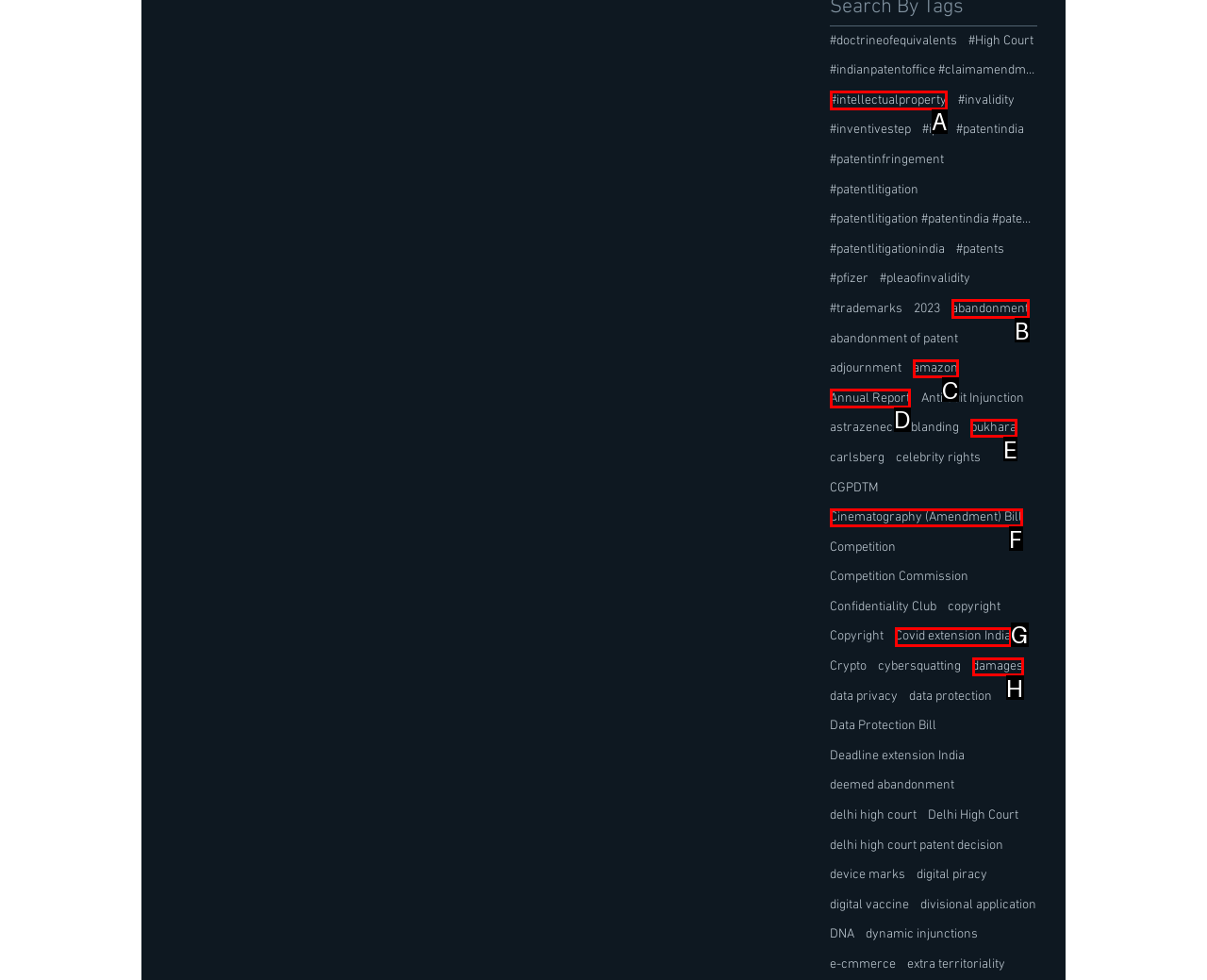Select the correct UI element to complete the task: Read about the Annual Report
Please provide the letter of the chosen option.

D